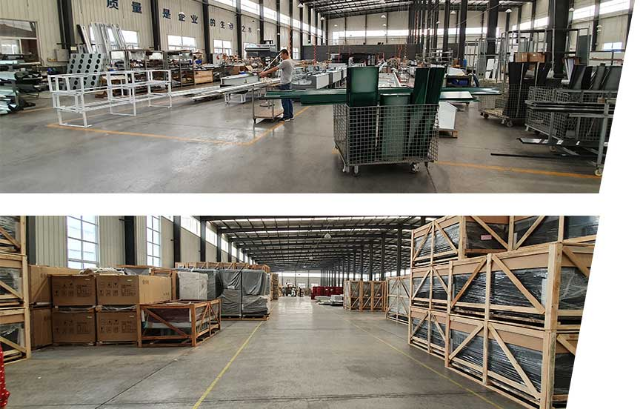What is stored in the wooden crates and pallets?
Answer the question with just one word or phrase using the image.

Ready-to-ship items